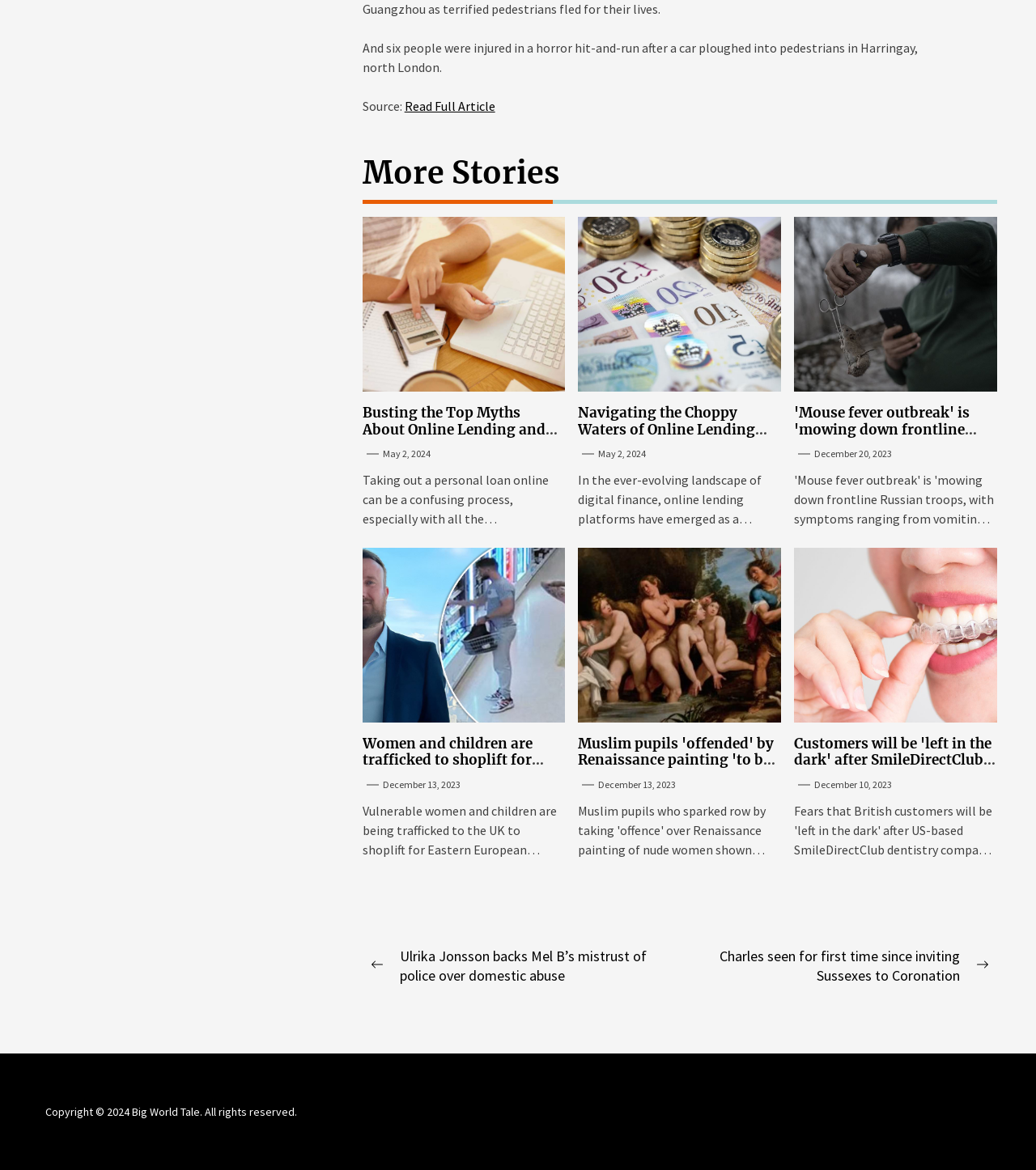Please provide a one-word or phrase answer to the question: 
What is the topic of the first article?

Hit-and-run accident